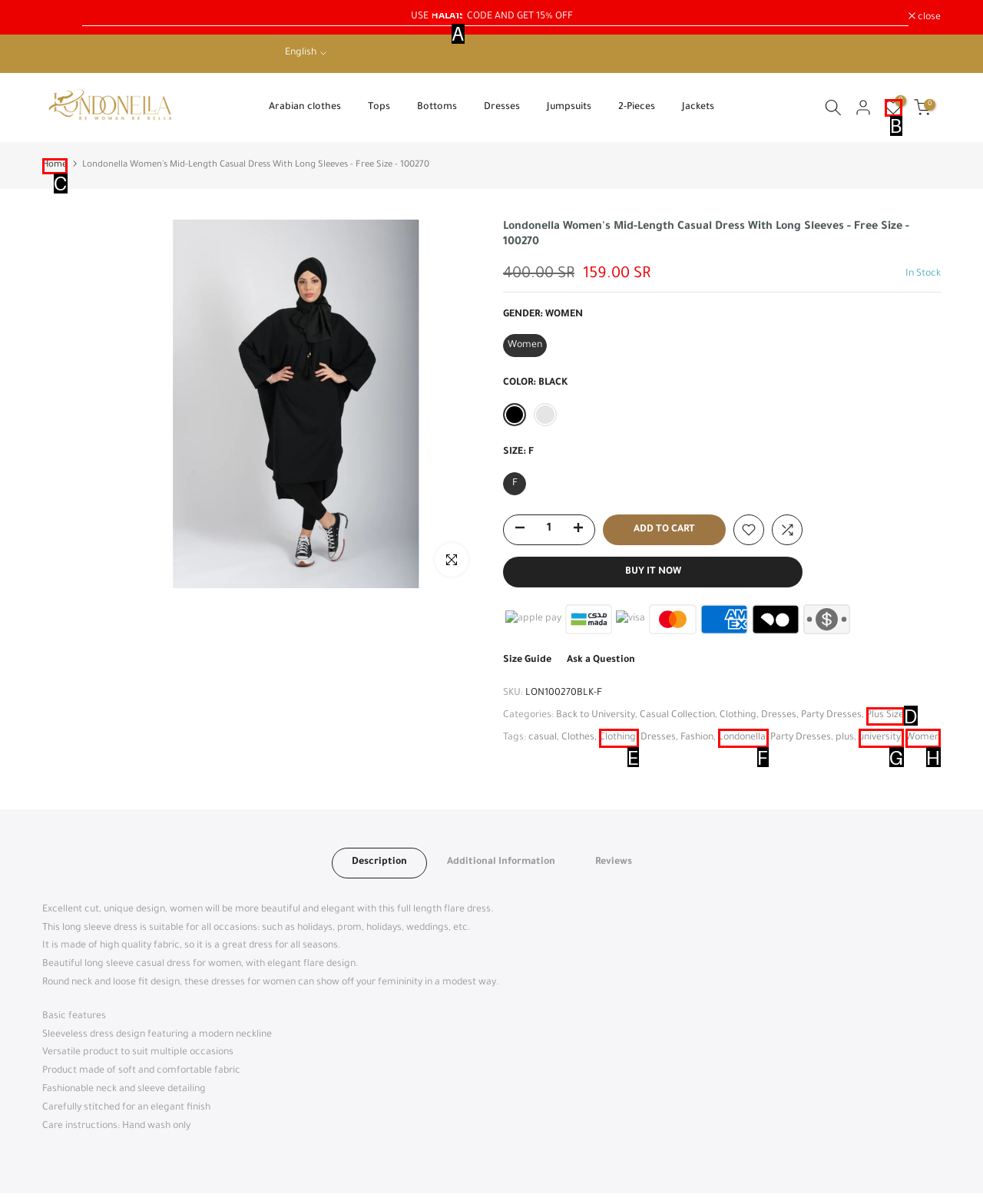Which lettered option should be clicked to achieve the task: Get 15% off with code HALA15? Choose from the given choices.

A